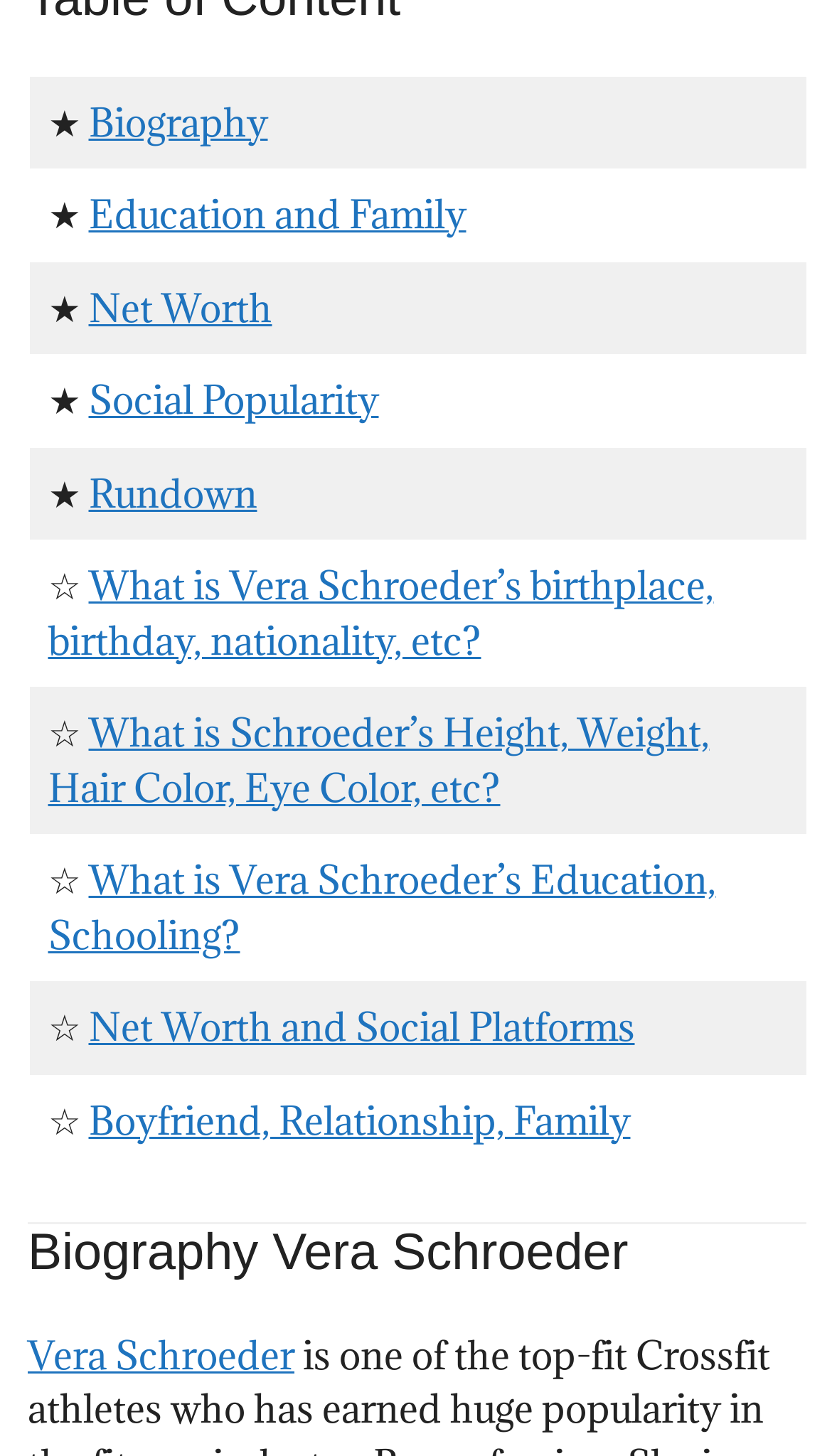Examine the screenshot and answer the question in as much detail as possible: What is the topic of the first link in the table?

The first link in the table is labeled 'Biography', which suggests that it leads to a page or section about Vera Schroeder's biography.